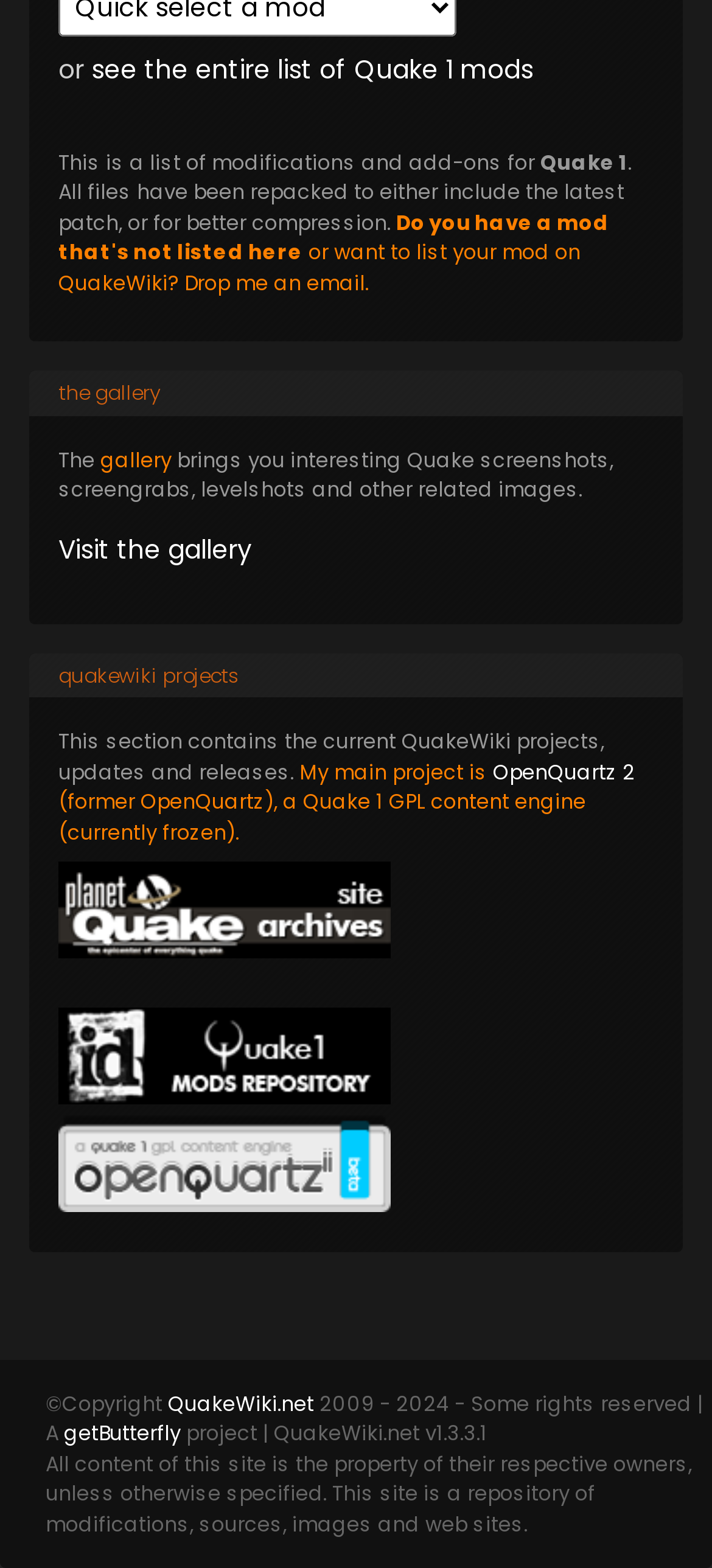Identify the bounding box coordinates necessary to click and complete the given instruction: "go to QuakeWiki.net".

[0.236, 0.885, 0.441, 0.904]